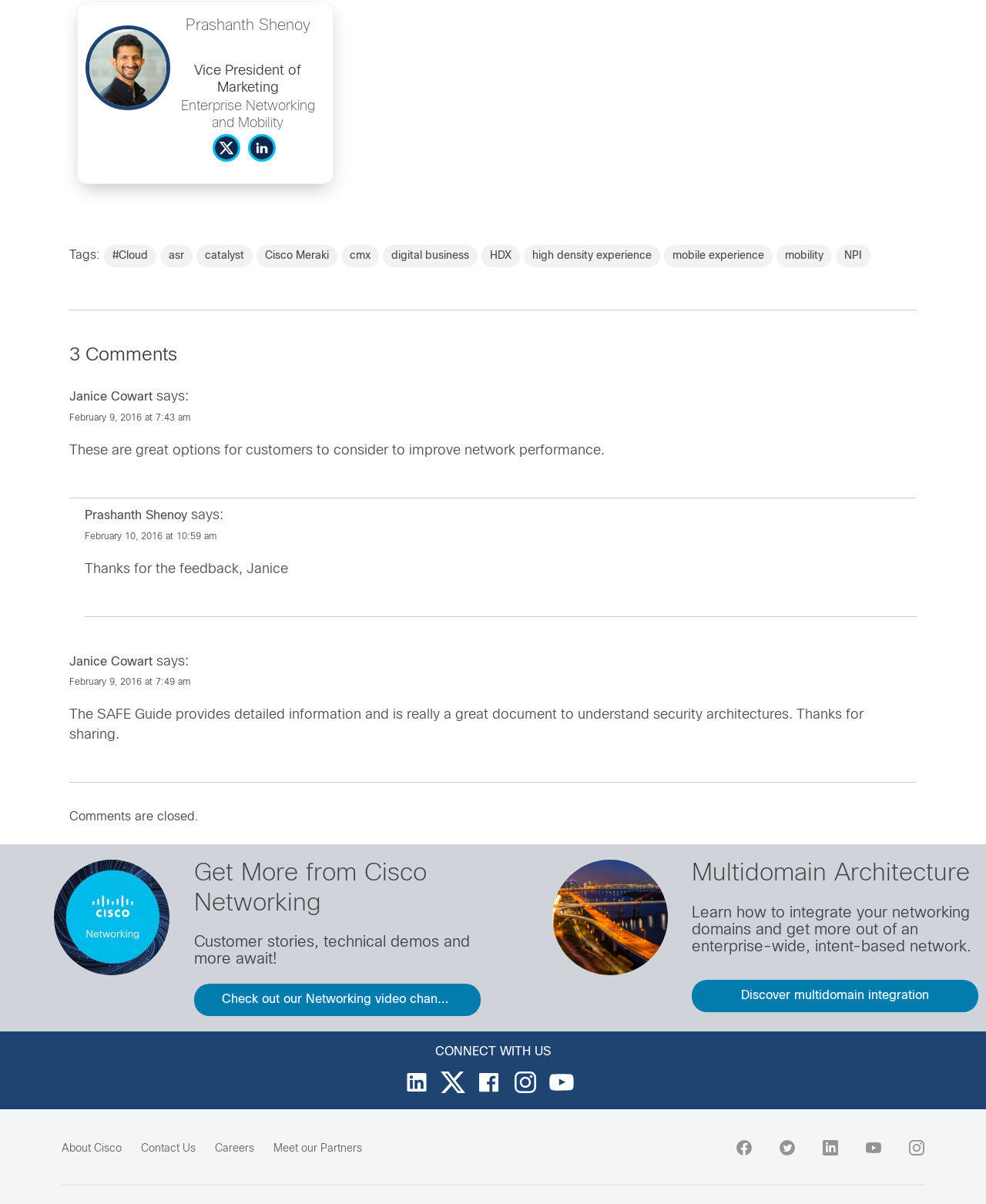Please predict the bounding box coordinates of the element's region where a click is necessary to complete the following instruction: "Read the article". The coordinates should be represented by four float numbers between 0 and 1, i.e., [left, top, right, bottom].

[0.07, 0.316, 0.93, 0.414]